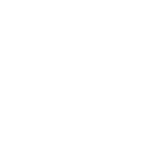Please give a one-word or short phrase response to the following question: 
What is Streptocarpus commonly referred to as?

Cape Primrose